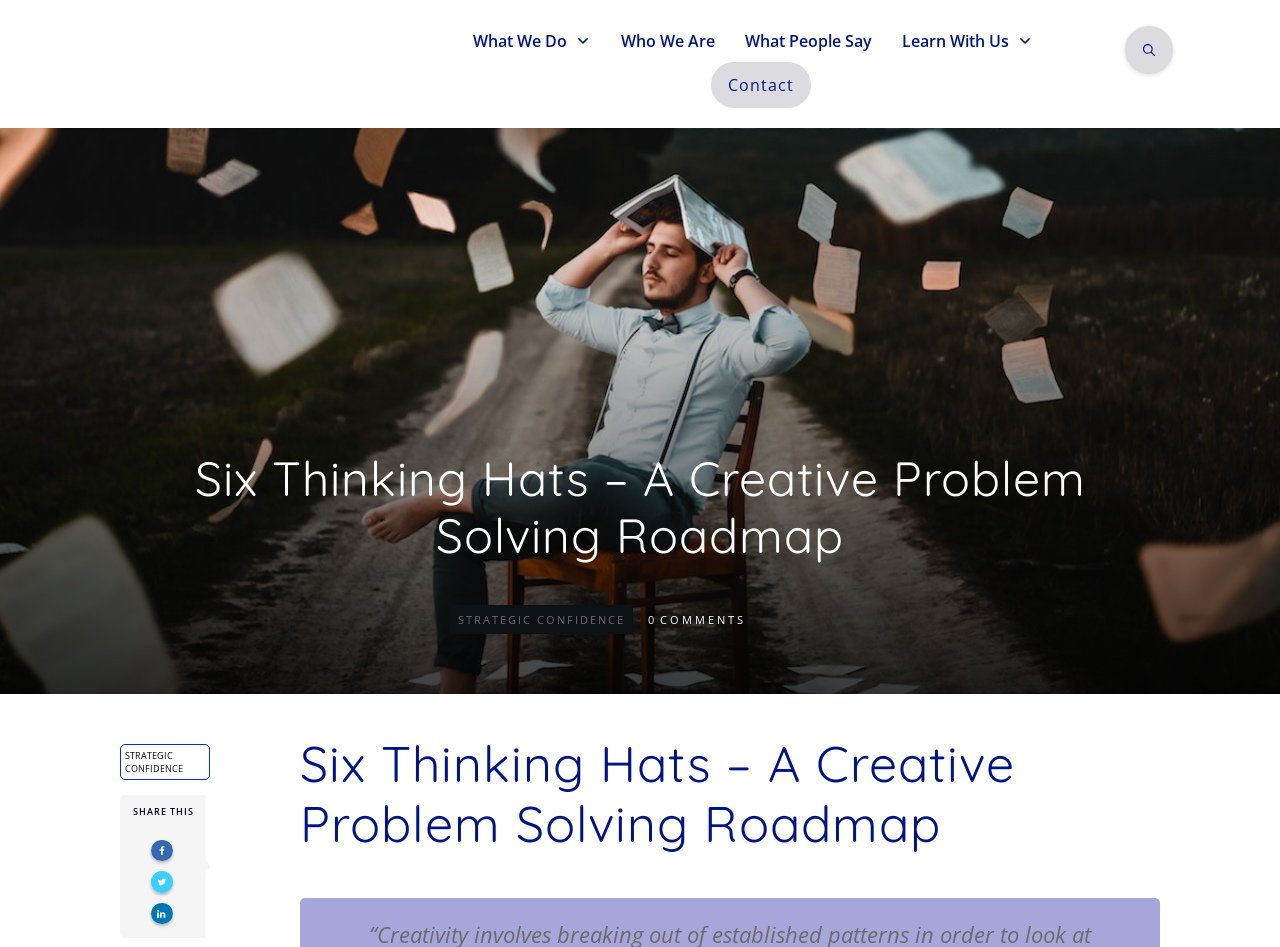Determine the coordinates of the bounding box that should be clicked to complete the instruction: "Click on 'What We Do'". The coordinates should be represented by four float numbers between 0 and 1: [left, top, right, bottom].

[0.37, 0.026, 0.462, 0.06]